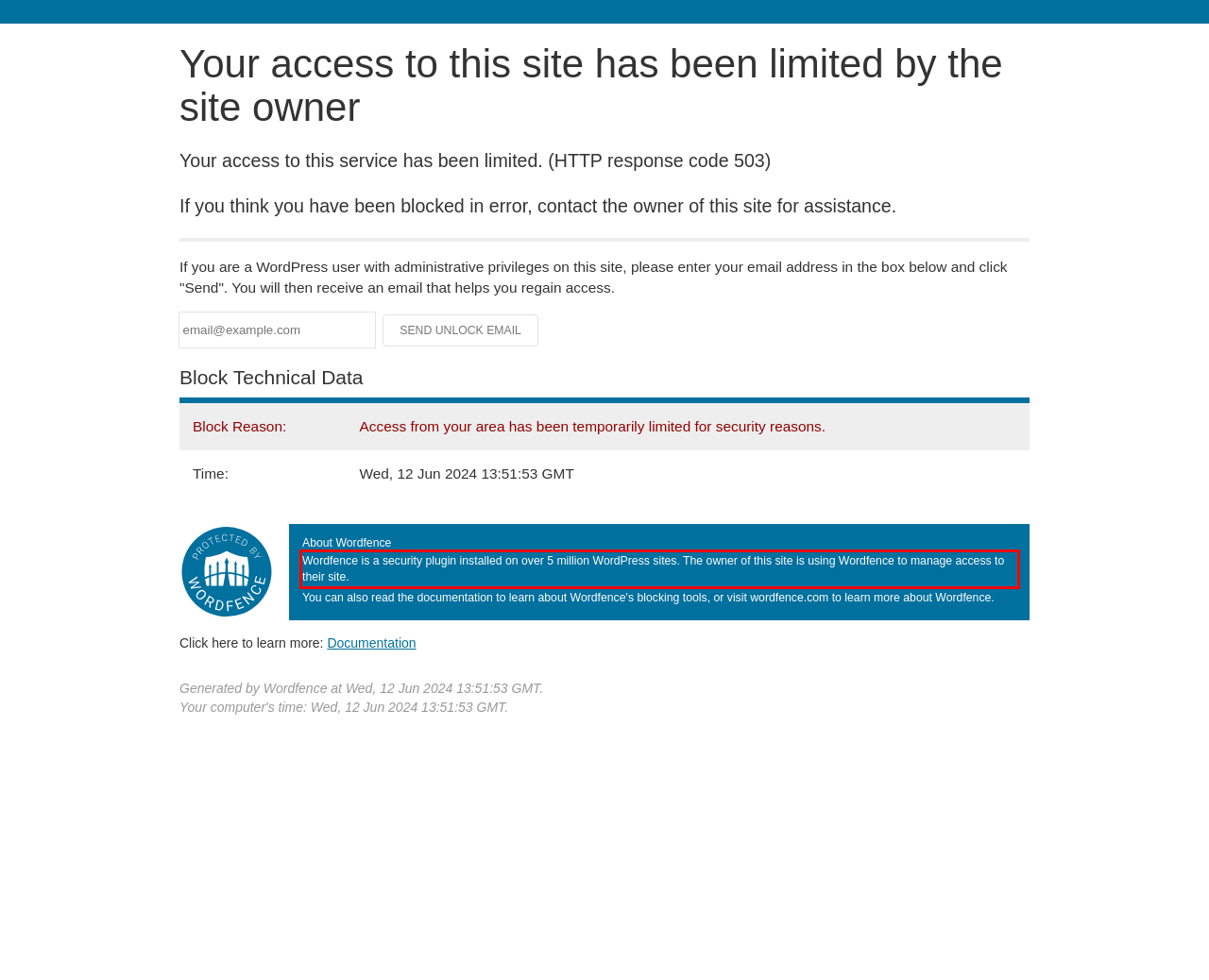Please use OCR to extract the text content from the red bounding box in the provided webpage screenshot.

Wordfence is a security plugin installed on over 5 million WordPress sites. The owner of this site is using Wordfence to manage access to their site.